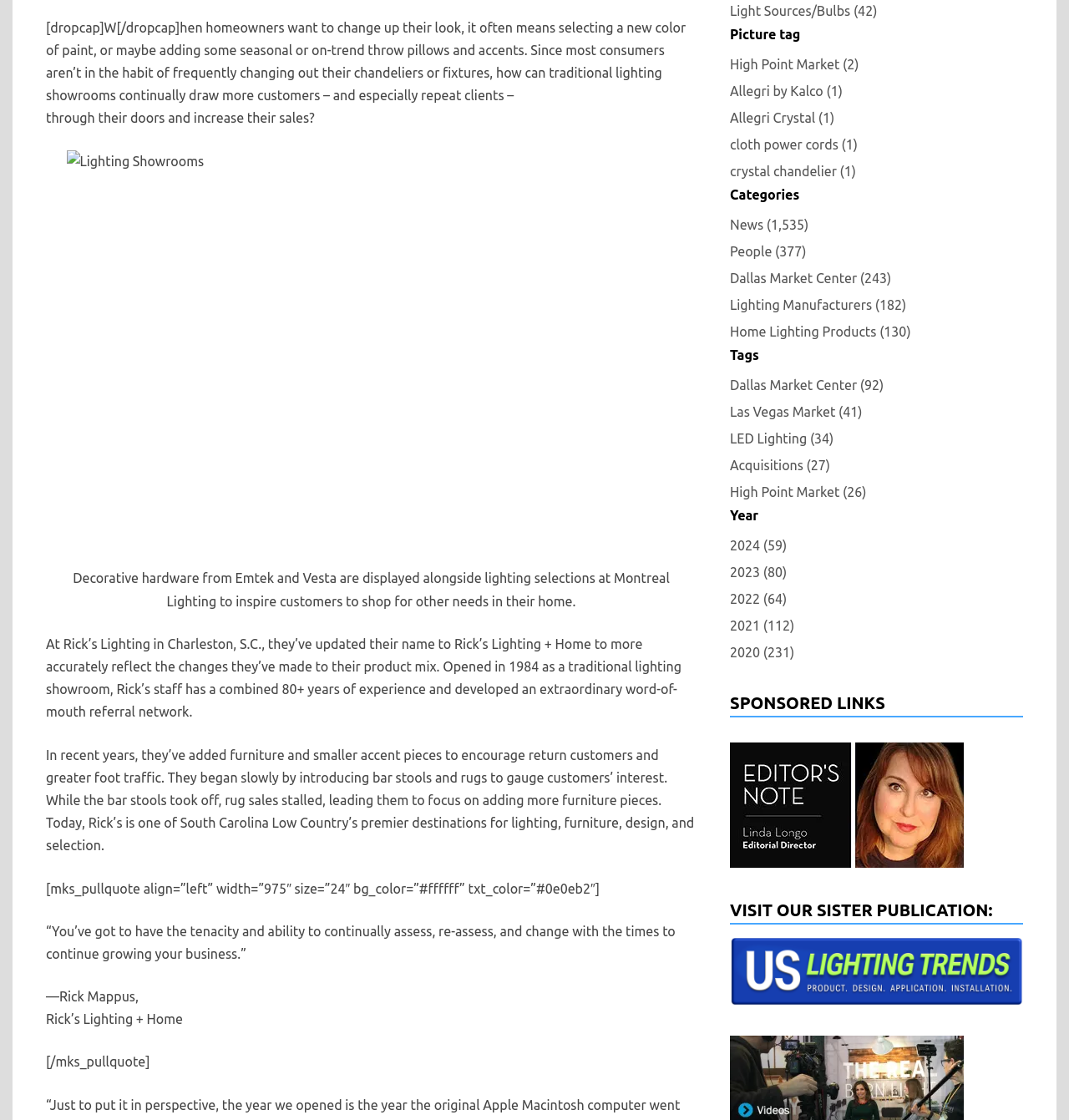Locate the UI element described by High Point Market (2) in the provided webpage screenshot. Return the bounding box coordinates in the format (top-left x, top-left y, bottom-right x, bottom-right y), ensuring all values are between 0 and 1.

[0.683, 0.047, 0.803, 0.068]